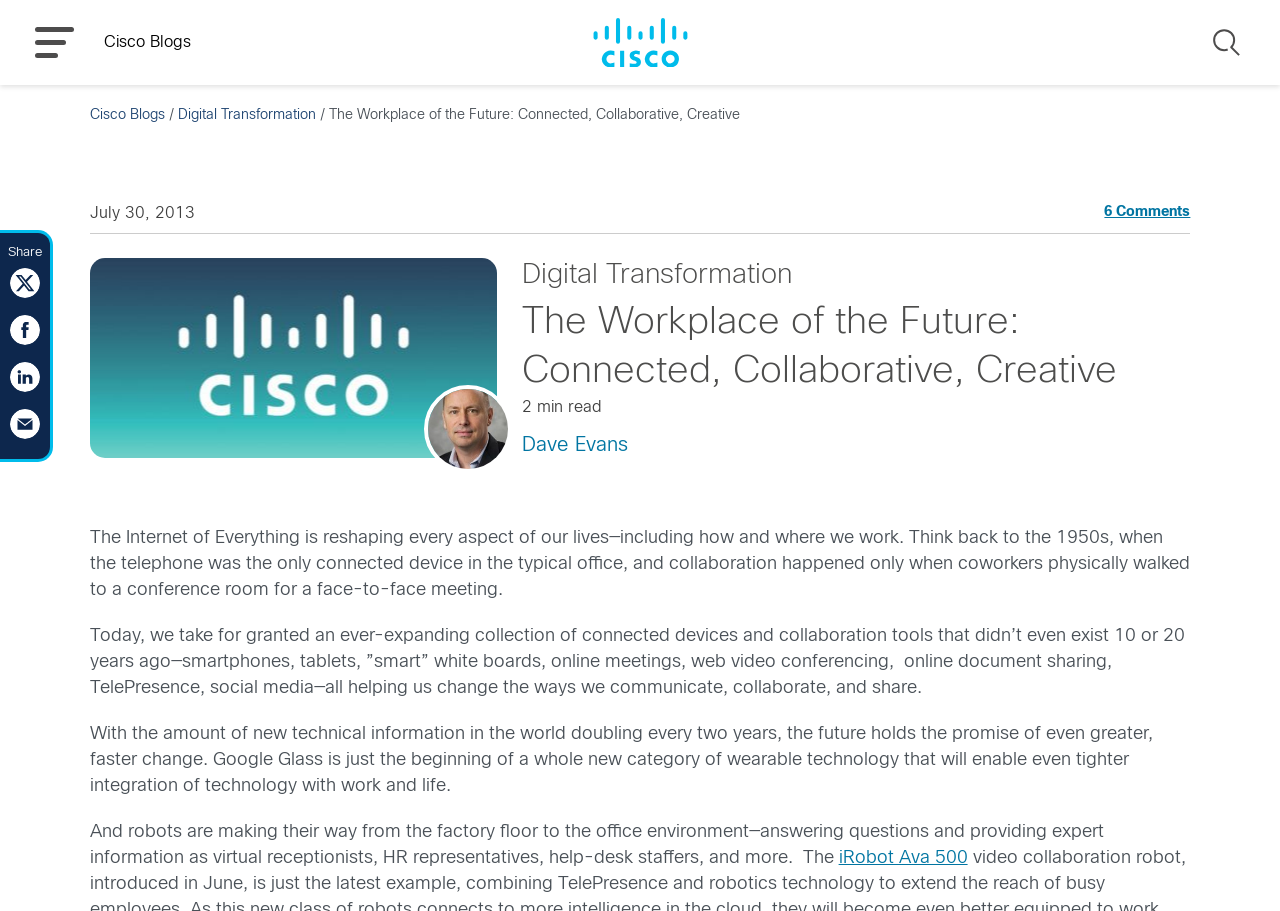What is the estimated reading time of this blog post?
Please provide a comprehensive answer to the question based on the webpage screenshot.

I found the estimated reading time by looking at the text '2 min read' which is located below the title of the blog post and above the content of the blog post. This text is likely to be the estimated reading time because of its location and formatting.